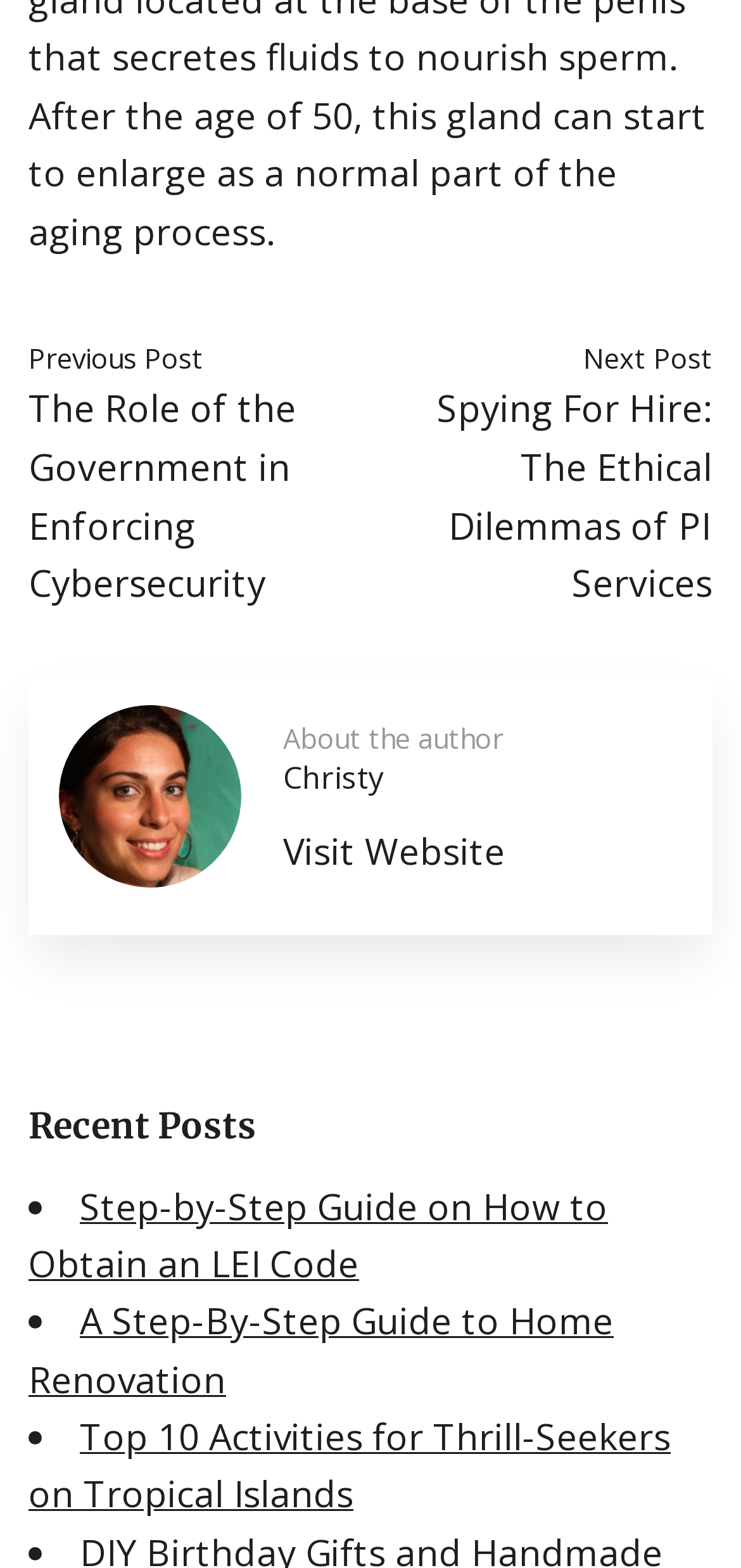Please locate the clickable area by providing the bounding box coordinates to follow this instruction: "Read the post 'Step-by-Step Guide on How to Obtain an LEI Code'".

[0.038, 0.753, 0.821, 0.822]